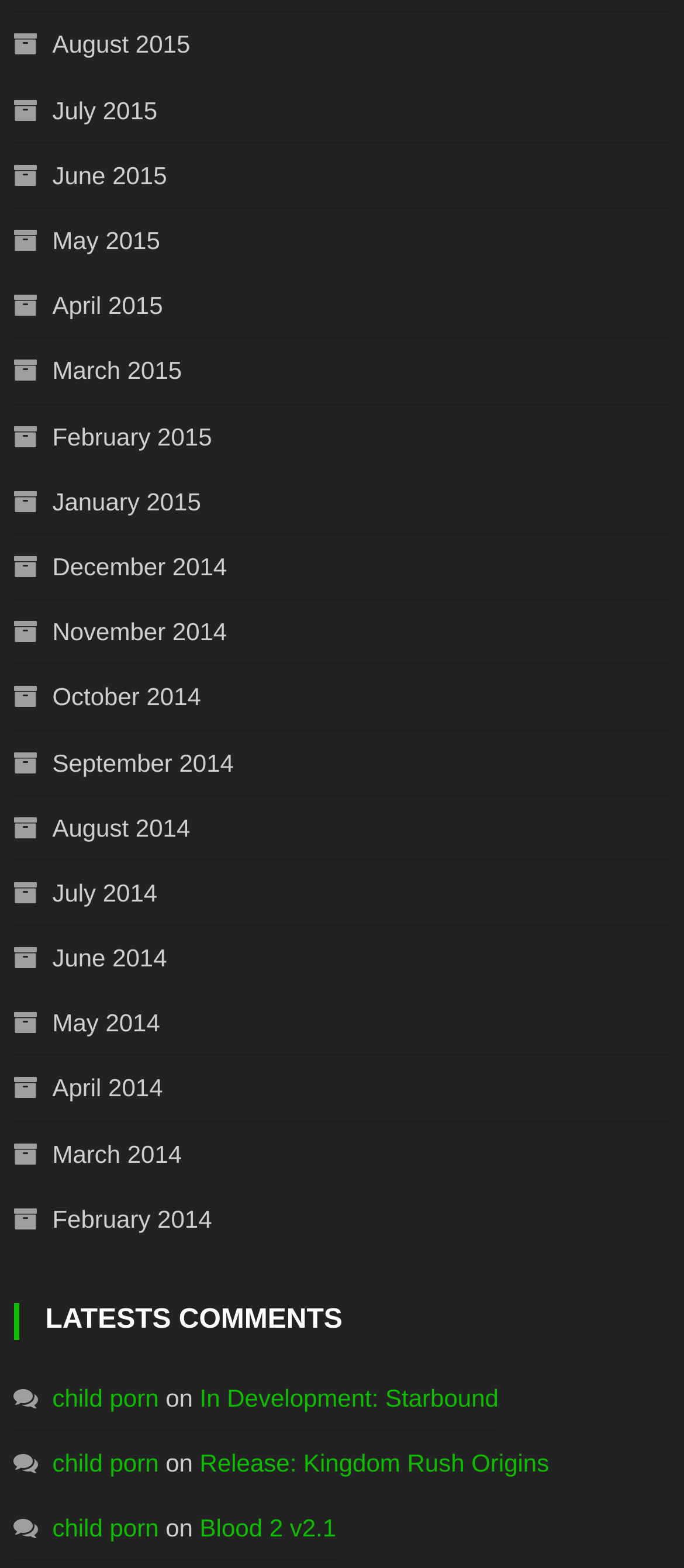Please specify the bounding box coordinates of the region to click in order to perform the following instruction: "View Release: Kingdom Rush Origins".

[0.292, 0.924, 0.803, 0.942]